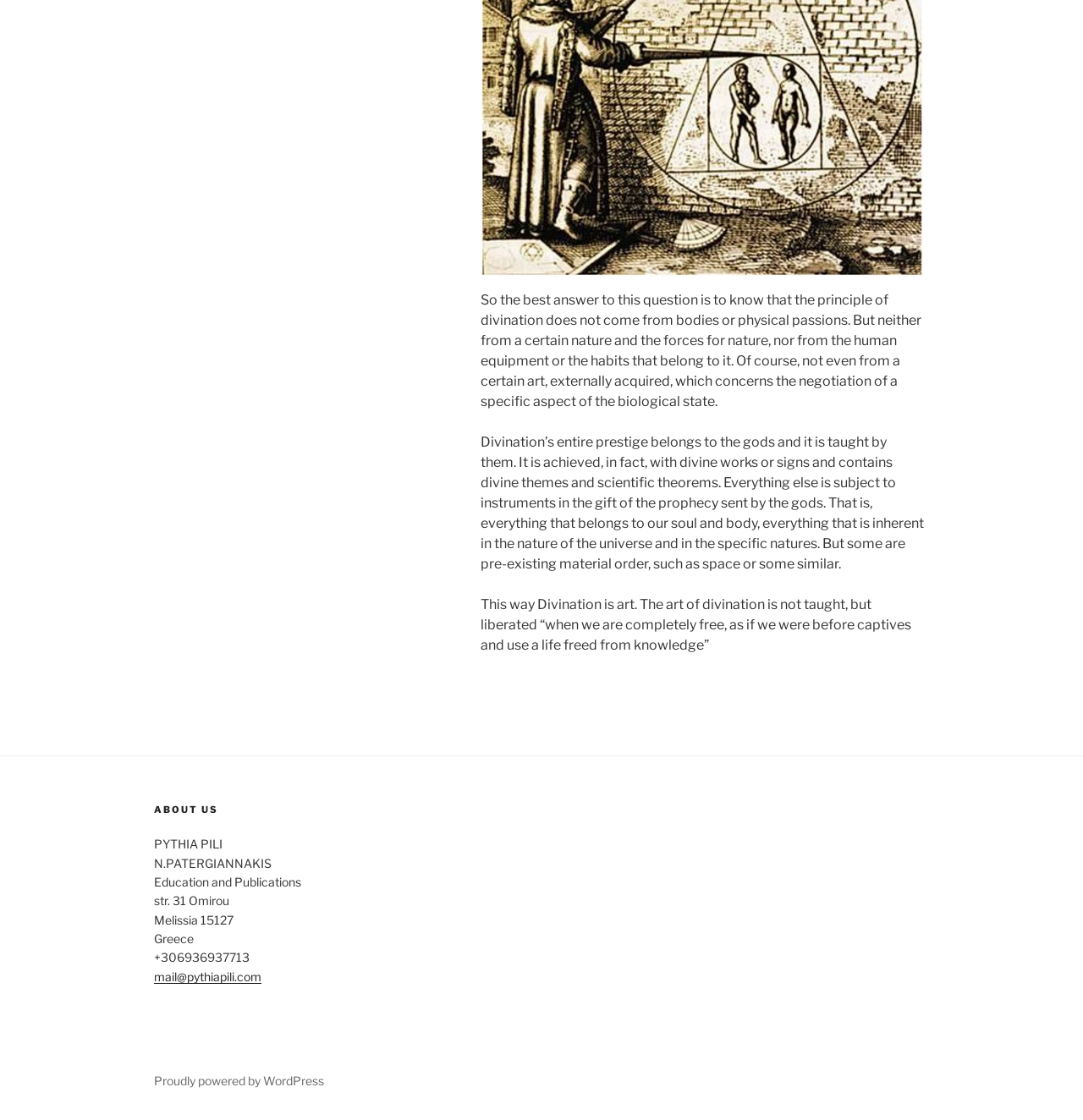Provide a short answer using a single word or phrase for the following question: 
What is the address of Pythia Pili?

str. 31 Omirou, Melissia 15127, Greece